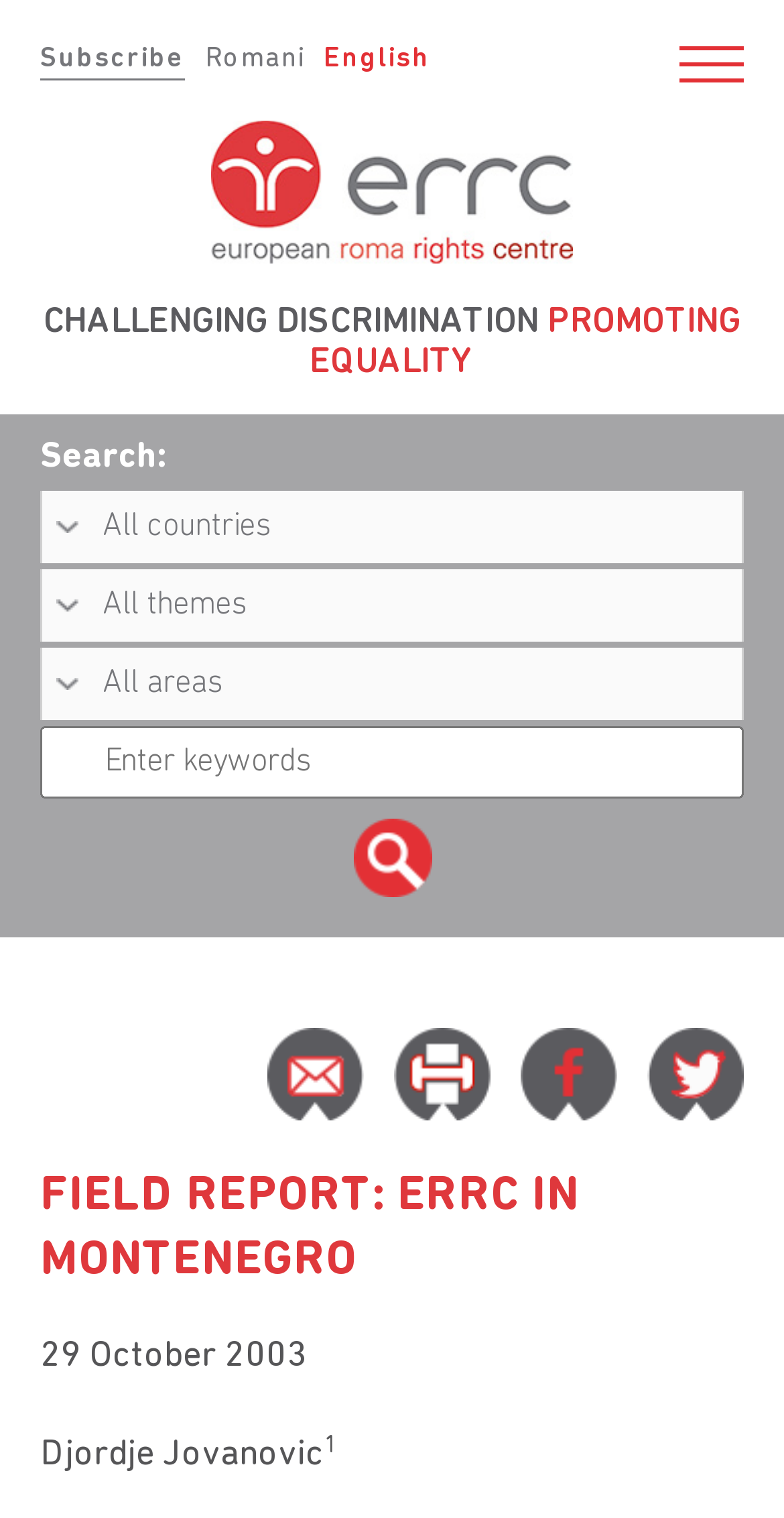Please locate the UI element described by "Romani" and provide its bounding box coordinates.

[0.262, 0.028, 0.39, 0.052]